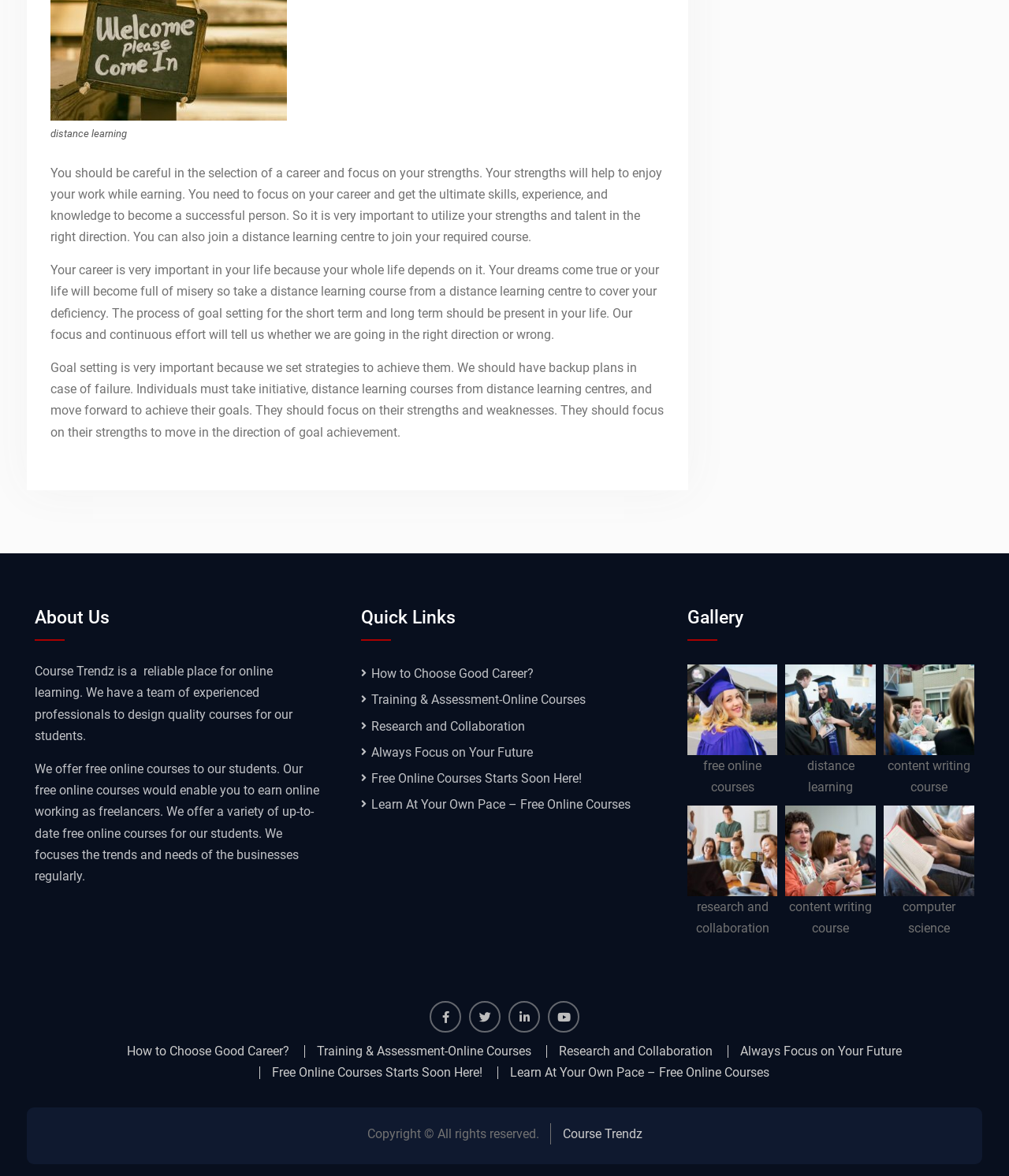Please pinpoint the bounding box coordinates for the region I should click to adhere to this instruction: "View 'Gallery'".

[0.681, 0.514, 0.965, 0.545]